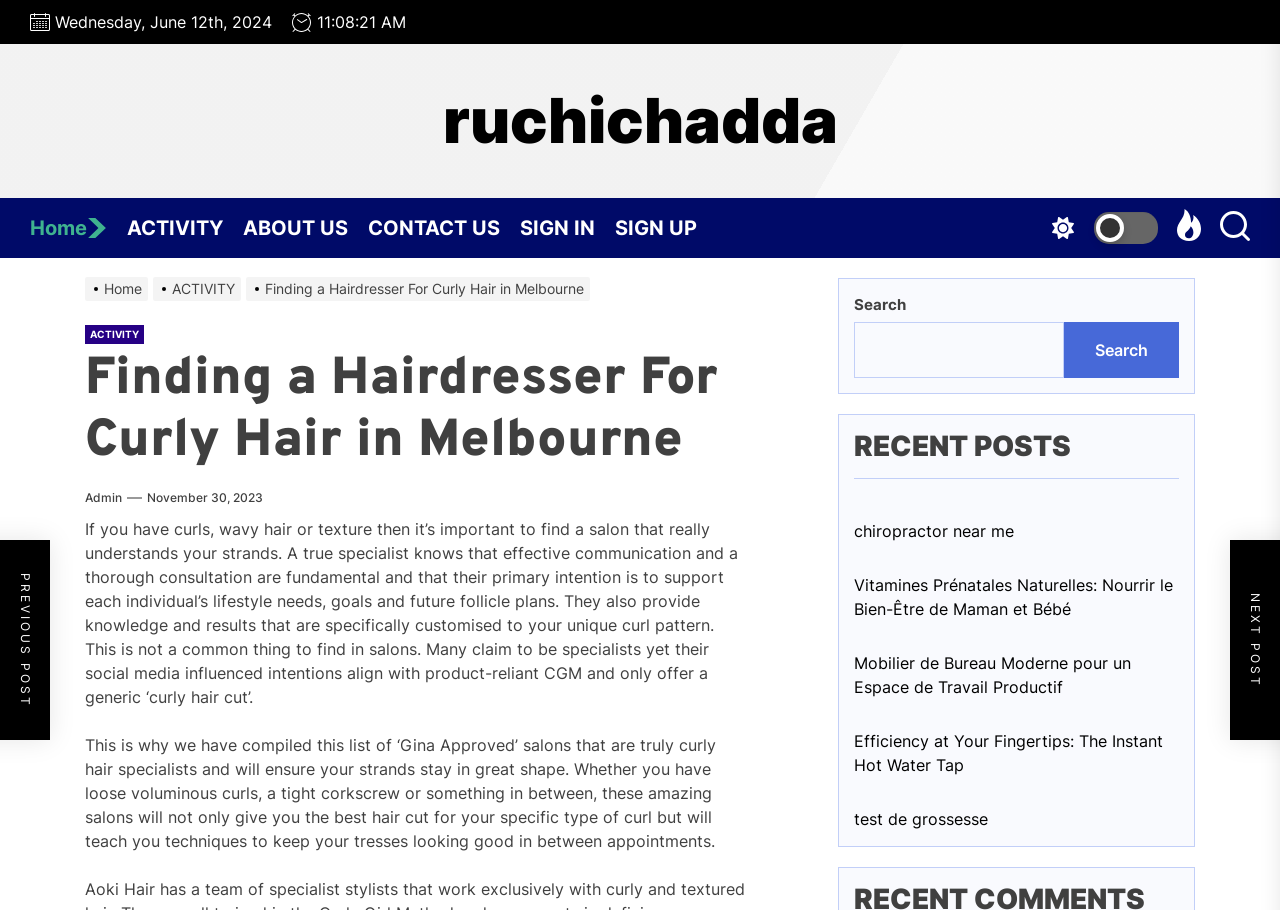What is the purpose of the 'Gina Approved' salons?
Answer the question with as much detail as you can, using the image as a reference.

According to the webpage, the 'Gina Approved' salons are truly curly hair specialists and will ensure your strands stay in great shape. This implies that the purpose of the 'Gina Approved' salons is to ensure the great shape of curly hair.